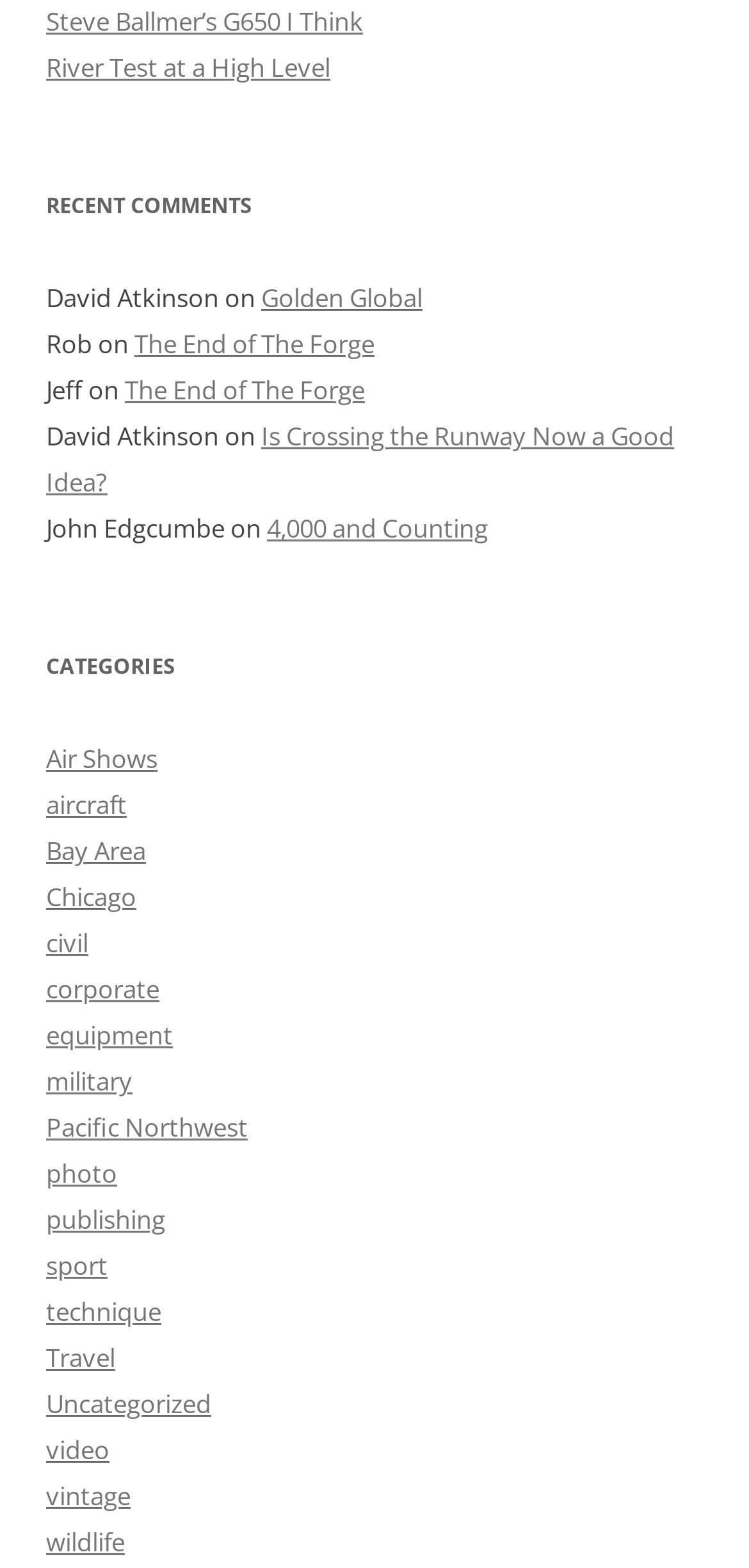Answer the question below in one word or phrase:
What is the category of 'Air Shows'?

Air Shows